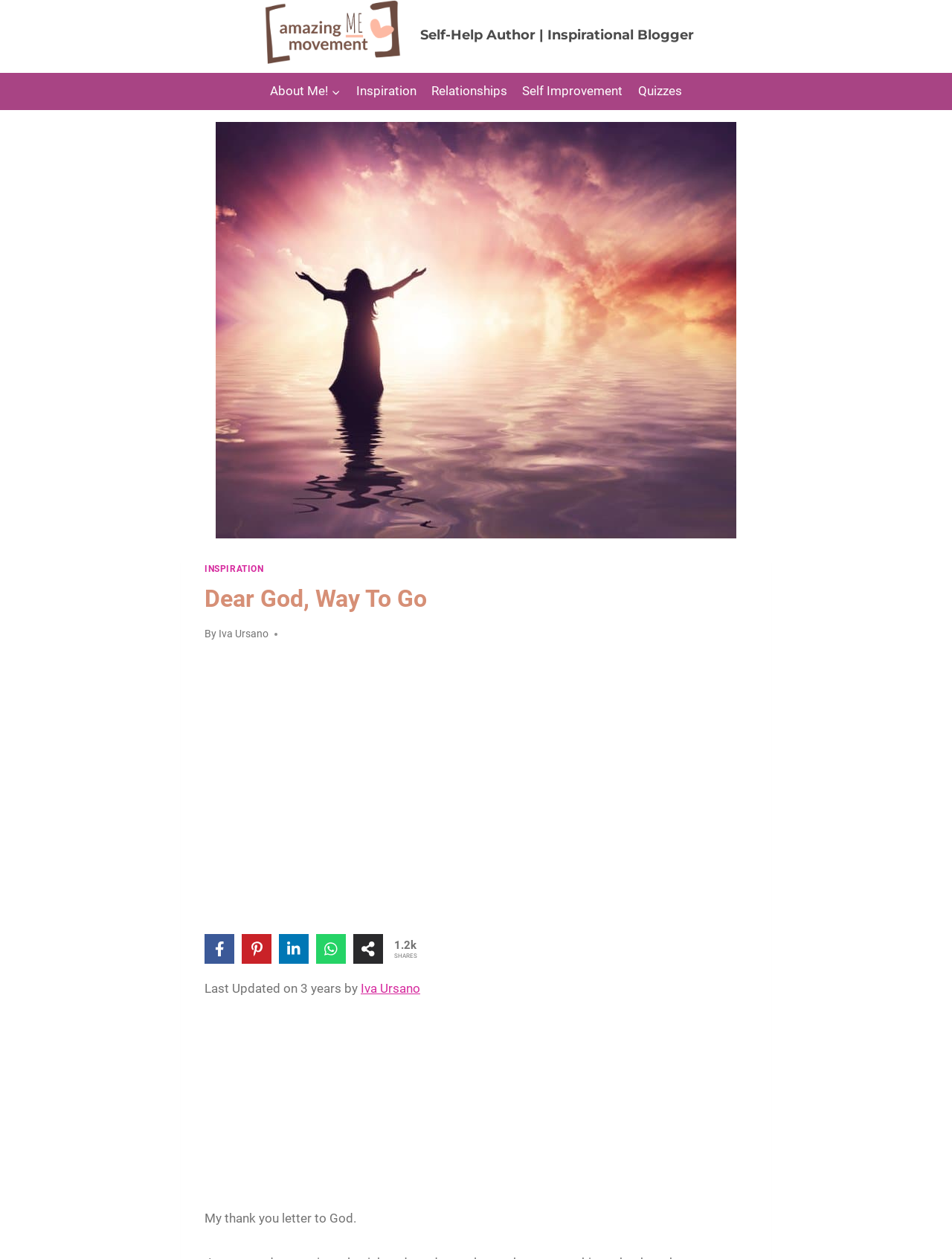Identify the bounding box coordinates of the region that needs to be clicked to carry out this instruction: "Click on the 'About Me!' link". Provide these coordinates as four float numbers ranging from 0 to 1, i.e., [left, top, right, bottom].

[0.276, 0.059, 0.366, 0.087]